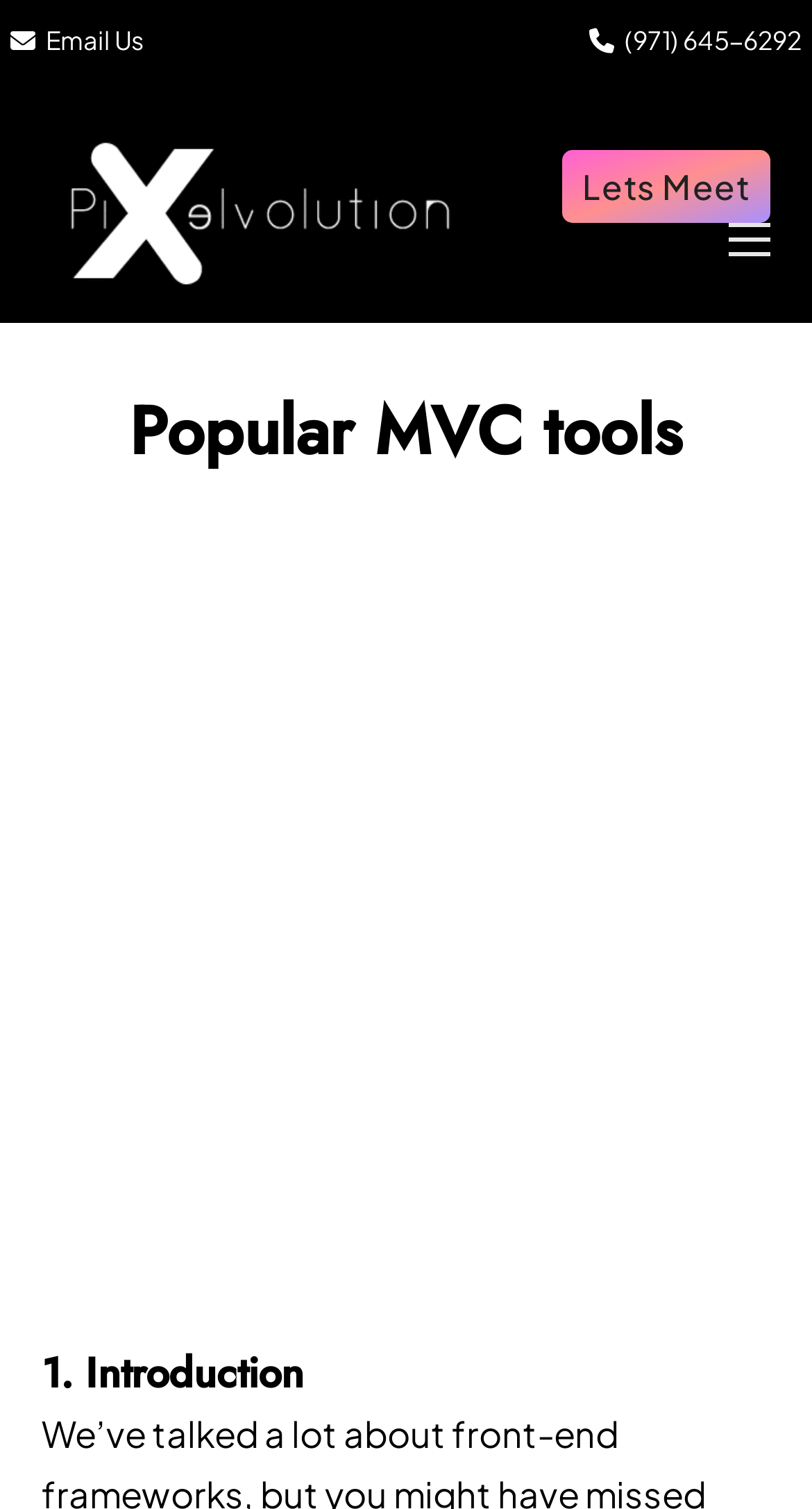Is the mobile menu expanded?
Use the screenshot to answer the question with a single word or phrase.

False